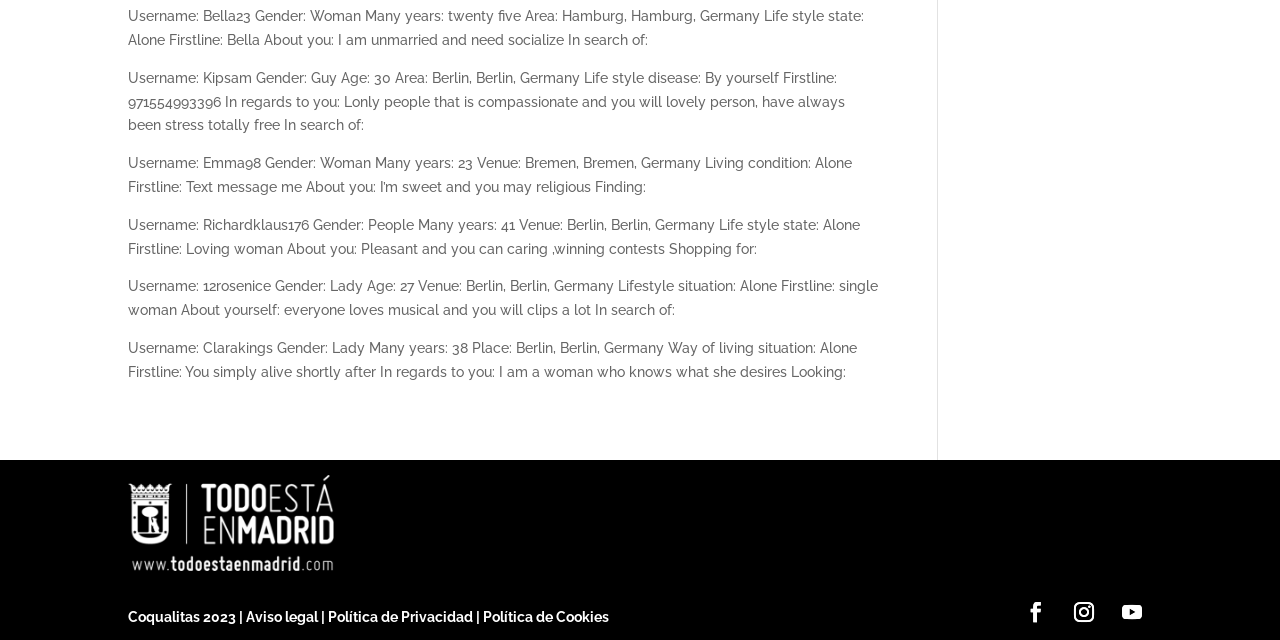Provide the bounding box for the UI element matching this description: "Coqualitas 2023".

[0.1, 0.952, 0.187, 0.977]